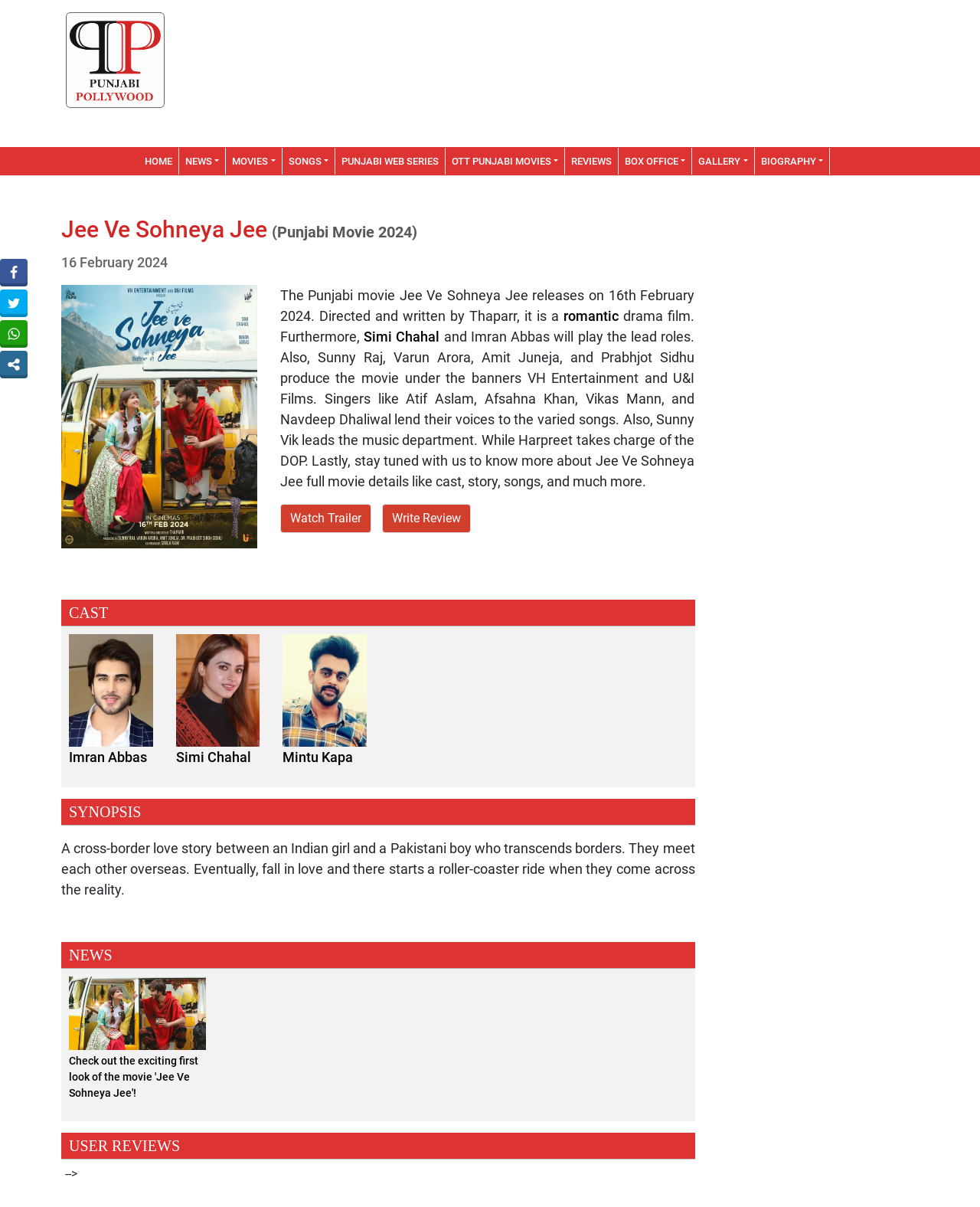Who are the lead actors in Jee Ve Sohneya Jee?
Using the image, respond with a single word or phrase.

Simi Chahal and Imran Abbas